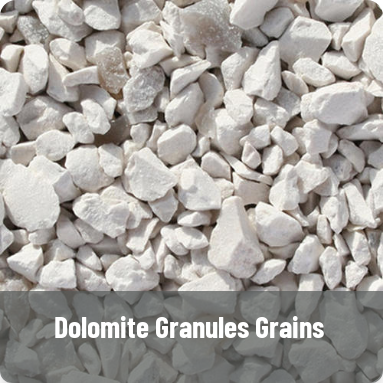Describe the image thoroughly.

The image showcases a close-up of dolomite granules, featuring a collection of small, angular white stones. These granules exemplify the natural texture and color typical of dolomite, a mineral used in various industrial applications. Below the image, the caption notes "Dolomite Granules Grains," indicating the product's purpose and potential uses, which may include construction, agriculture, and landscaping. This visual representation highlights the quality and purity of dolomite granules, appealing to both consumers and industries seeking reliable mineral resources.